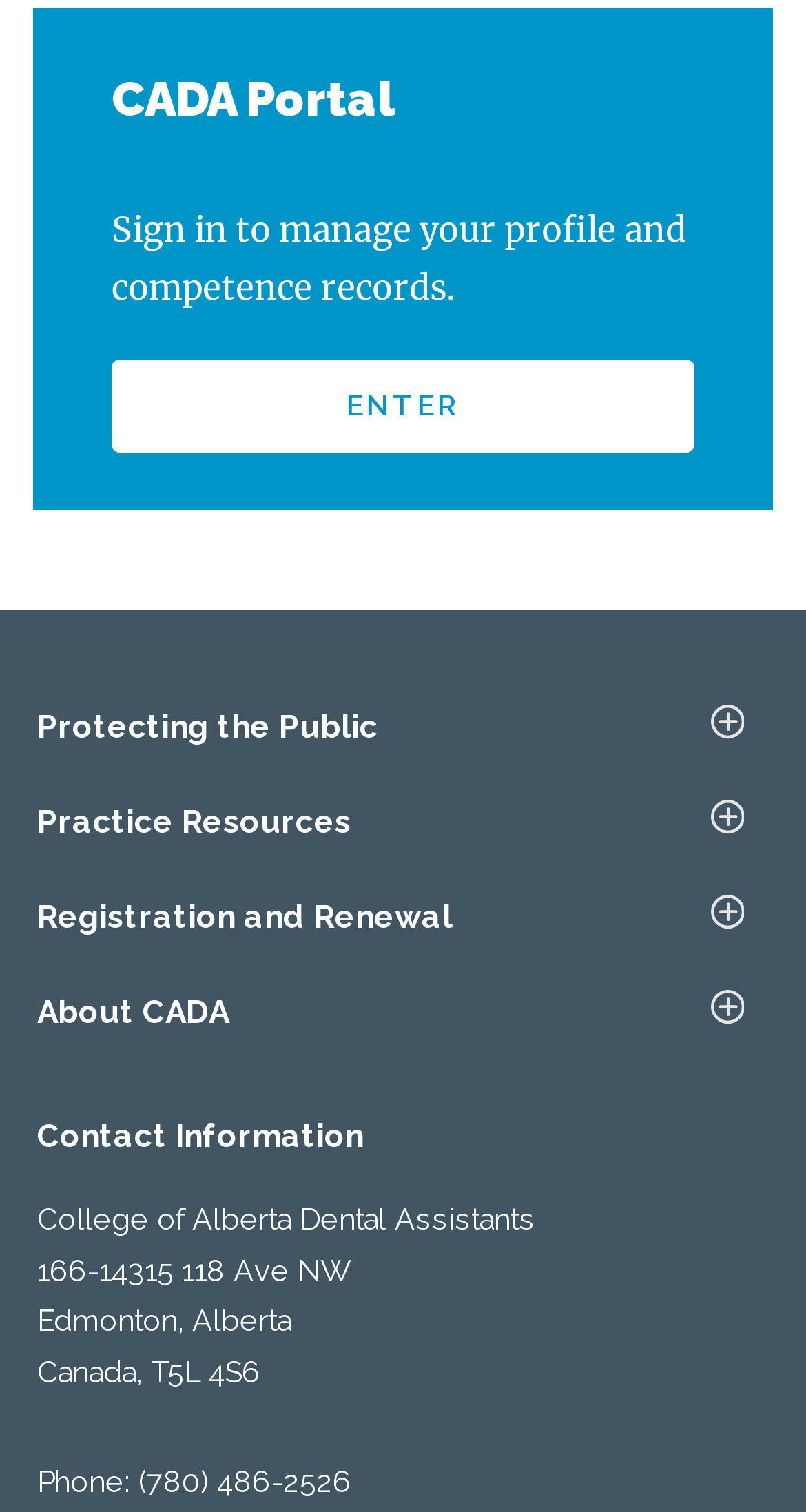What is the purpose of signing in?
Could you answer the question in a detailed manner, providing as much information as possible?

The purpose of signing in is mentioned in the static text element below the heading, which states 'Sign in to manage your profile and competence records'.